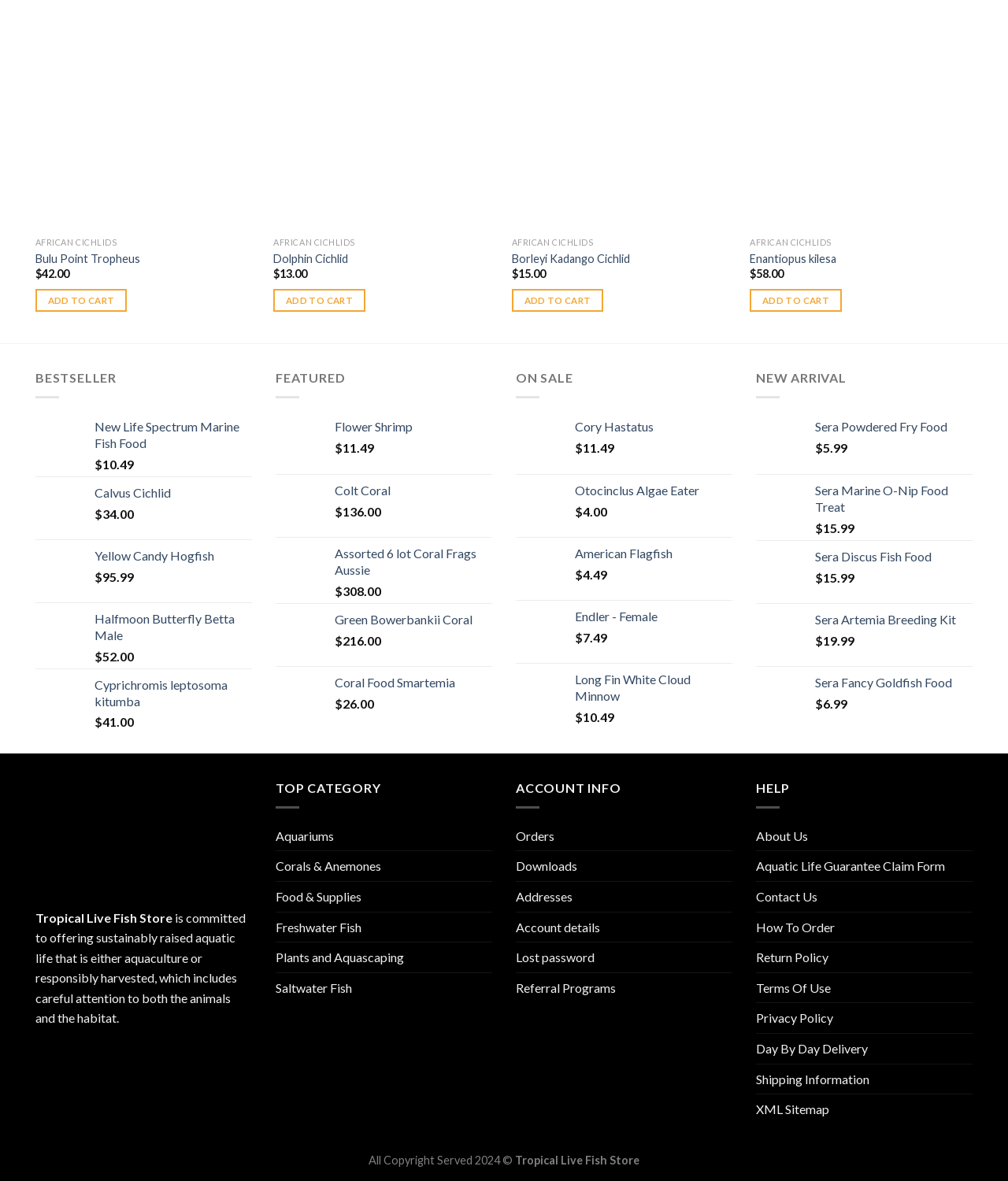How many sections are there on the webpage?
Please answer the question with as much detail as possible using the screenshot.

There are 4 sections on the webpage: 'BESTSELLER', 'FEATURED', 'ON SALE', and 'NEW ARRIVAL'.